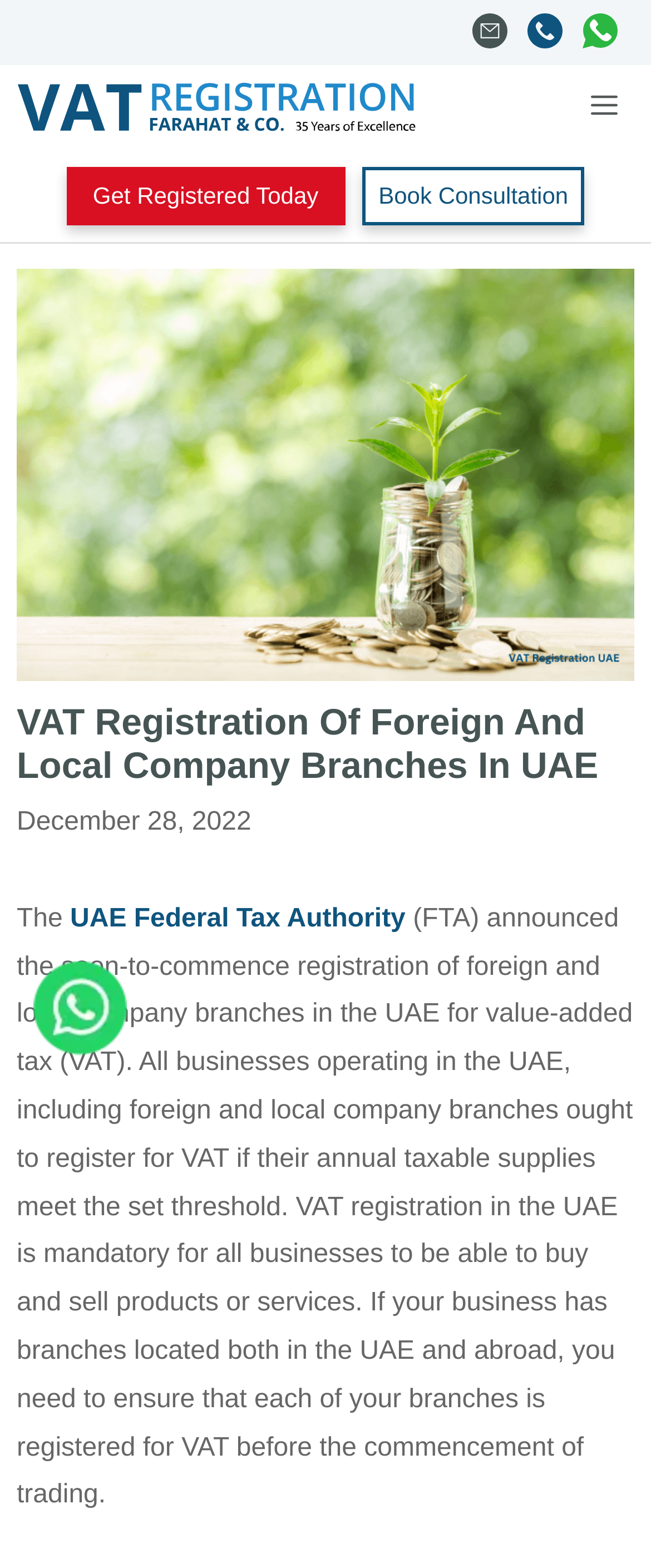Based on the image, provide a detailed response to the question:
What should businesses with branches in the UAE and abroad do?

According to the webpage, if your business has branches located both in the UAE and abroad, you need to ensure that each of your branches is registered for VAT before the commencement of trading.